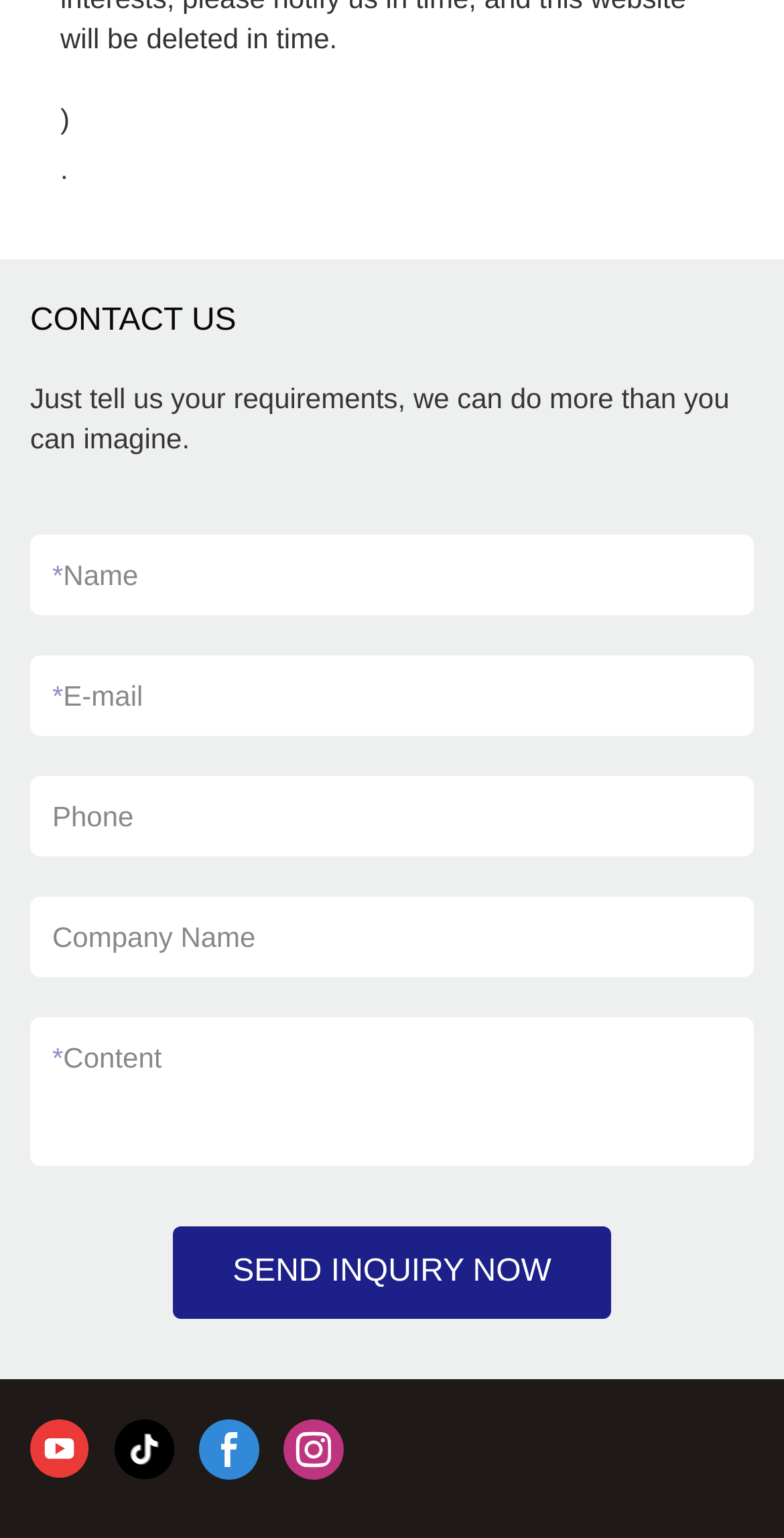What is the button text to submit the inquiry?
Based on the visual details in the image, please answer the question thoroughly.

The button text to submit the inquiry is 'SEND INQUIRY NOW', which is located below the contact form.